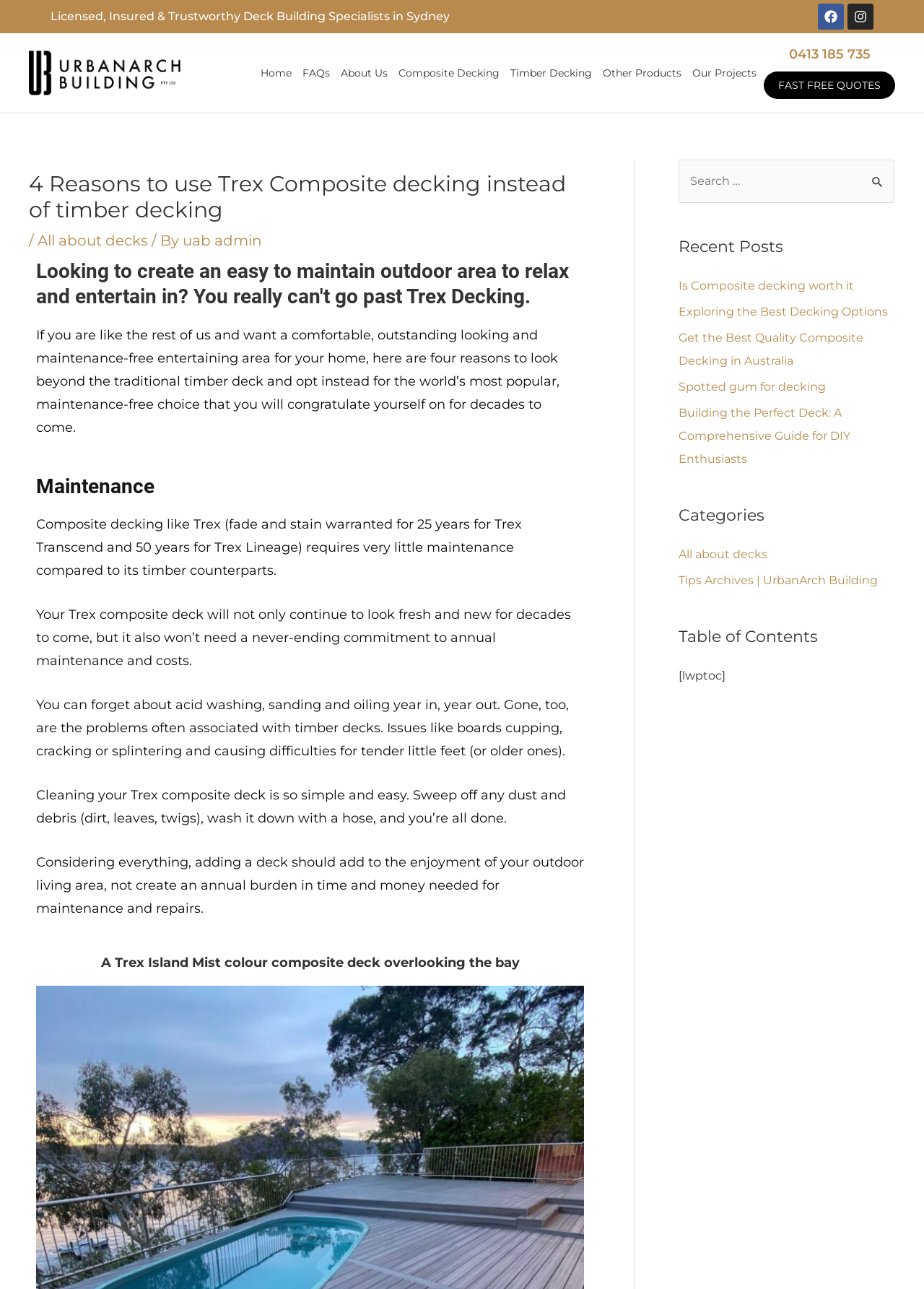Please specify the bounding box coordinates for the clickable region that will help you carry out the instruction: "Navigate to the 'About Us' page".

[0.365, 0.034, 0.423, 0.079]